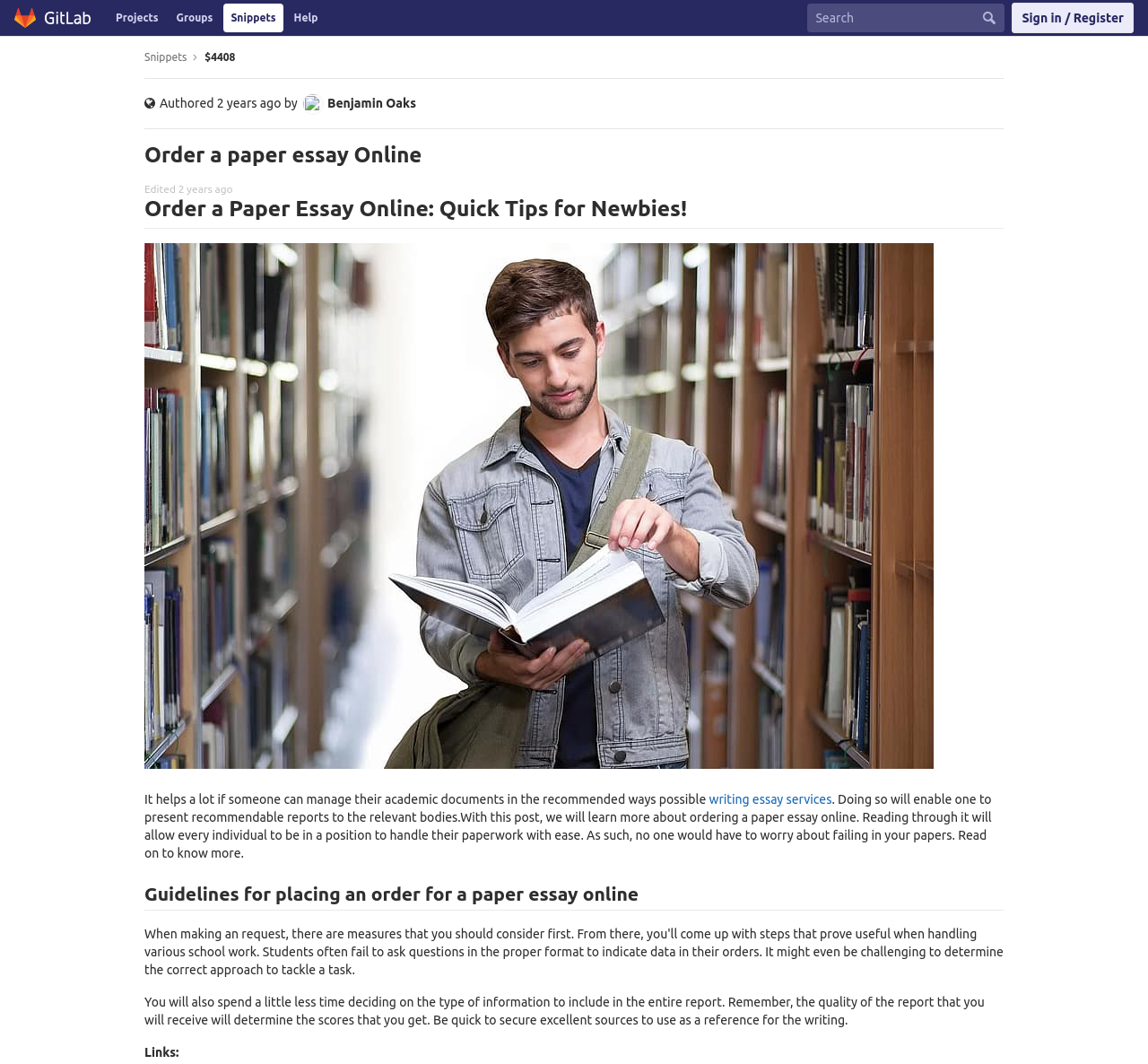Determine the bounding box coordinates (top-left x, top-left y, bottom-right x, bottom-right y) of the UI element described in the following text: Sign in / Register

[0.882, 0.003, 0.988, 0.031]